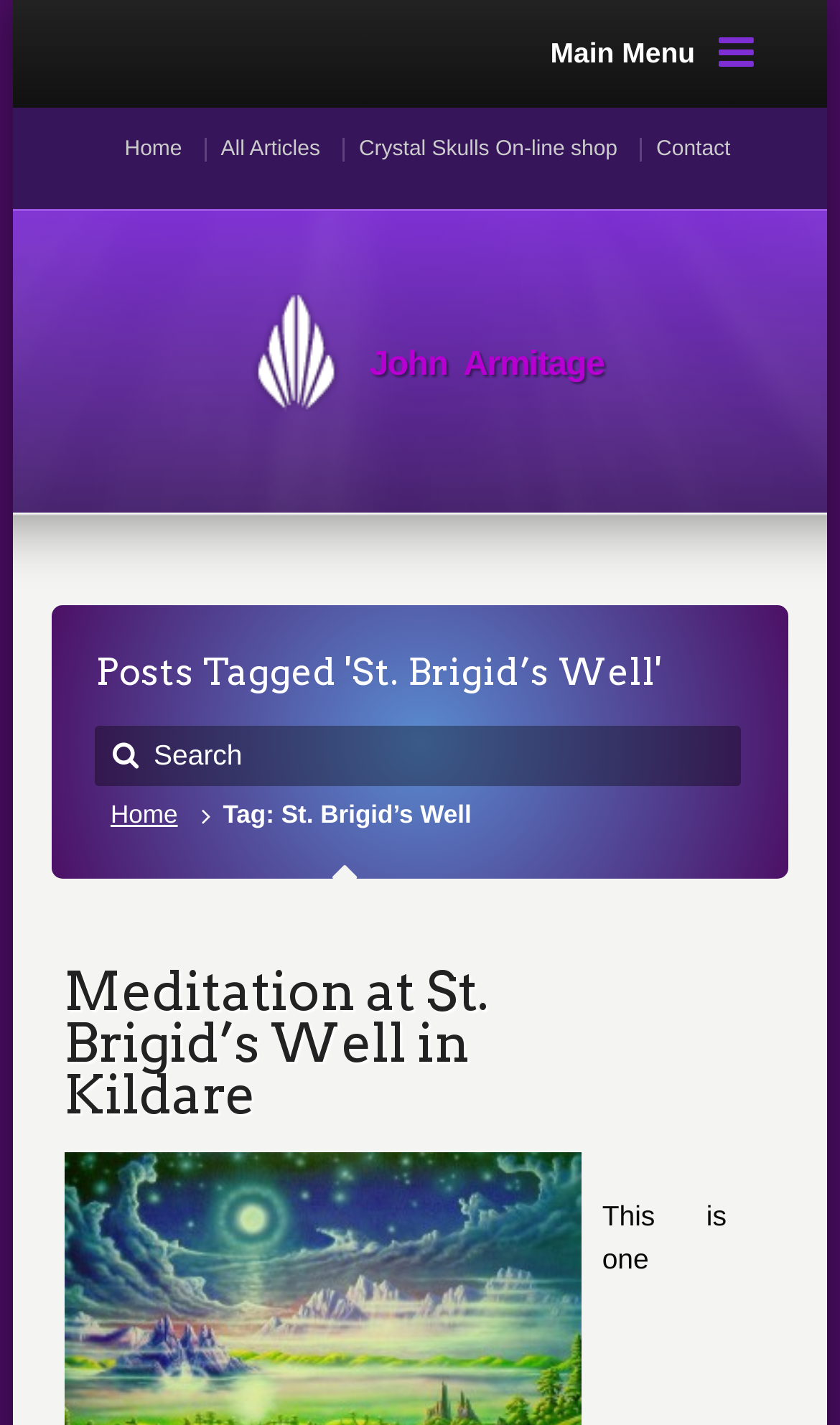Create an in-depth description of the webpage, covering main sections.

The webpage is about St. Brigid's Well, with a focus on meditation and spirituality. At the top left corner, there is a main menu link with an icon. Below it, there are four horizontal links: Home, All Articles, Crystal Skulls On-line shop, and Contact. 

To the right of the main menu link, there is a link with the author's name, John Armitage, accompanied by a small image of him. 

Further down, there is a heading that indicates the webpage is about posts tagged with "St. Brigid's Well". Below this heading, there is a search bar with a textbox and a search button. 

On the same horizontal level as the search bar, there is a link to the homepage with an icon, and a static text "Tag: St. Brigid's Well". 

The main content of the webpage is an article titled "Meditation at St. Brigid's Well in Kildare", which is a link that can be clicked to read more.